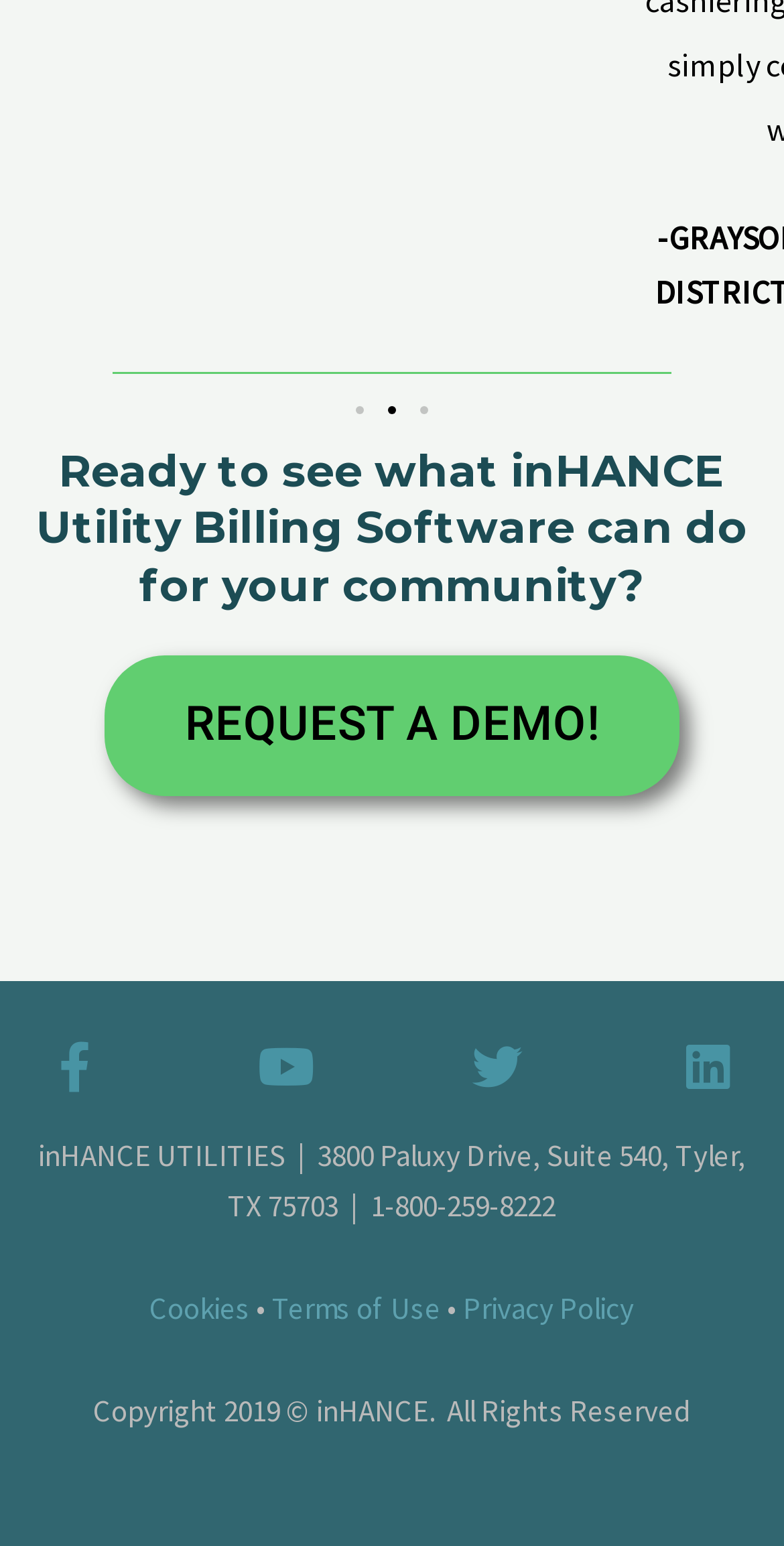How many social media links are at the bottom of the page?
Examine the screenshot and reply with a single word or phrase.

4